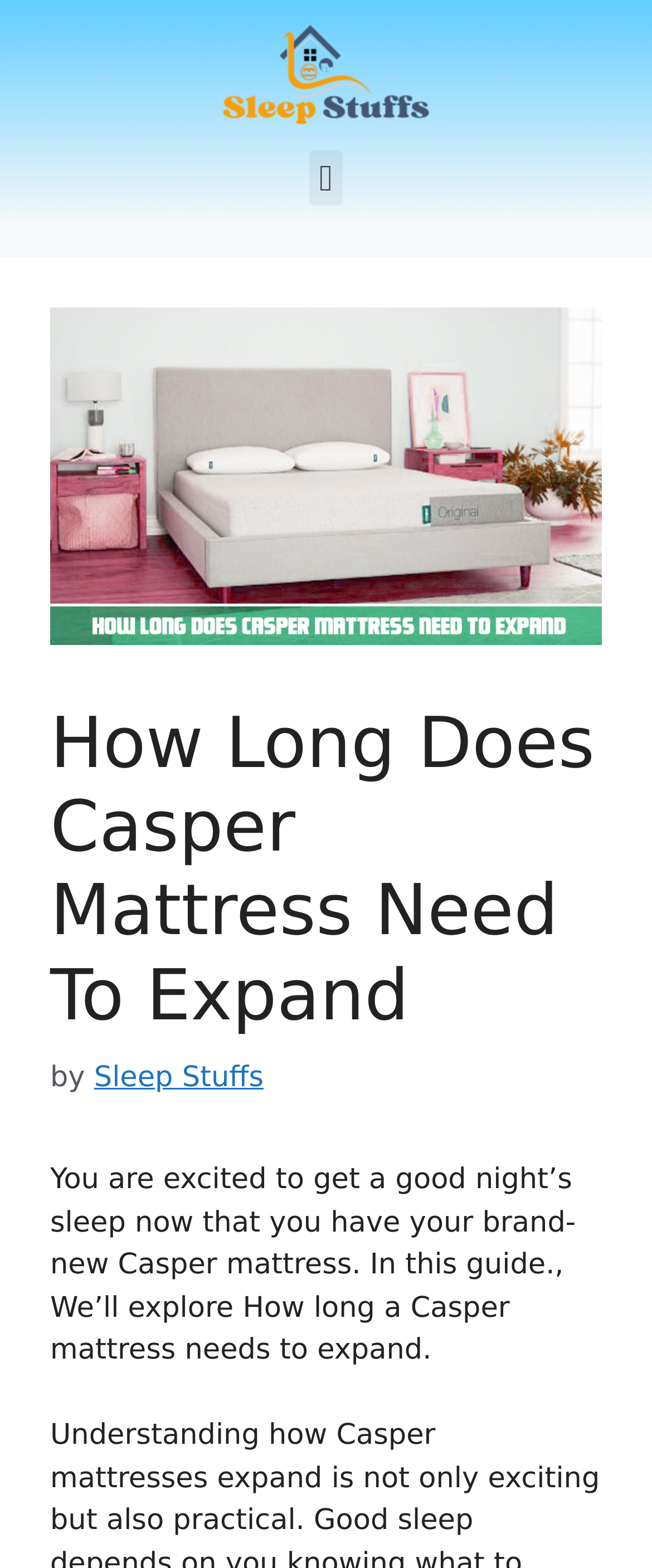What is the purpose of the button with the text 'Menu Toggle'?
Look at the screenshot and give a one-word or phrase answer.

To toggle menu